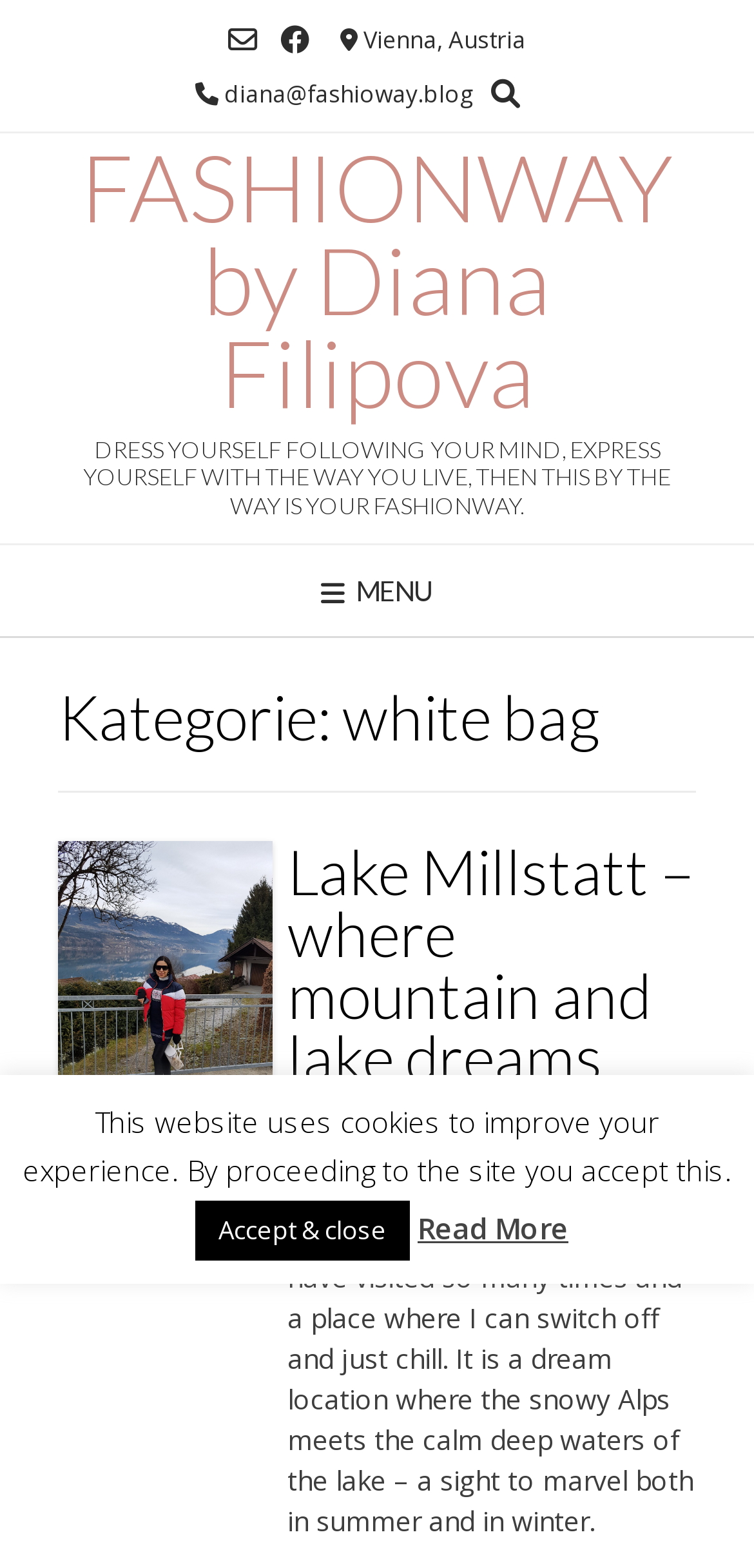From the image, can you give a detailed response to the question below:
What is the title of the latest article?

The title of the latest article can be found in the main content area of the webpage, where it says 'Lake Millstatt – where mountain and lake dreams come true' in a heading element.